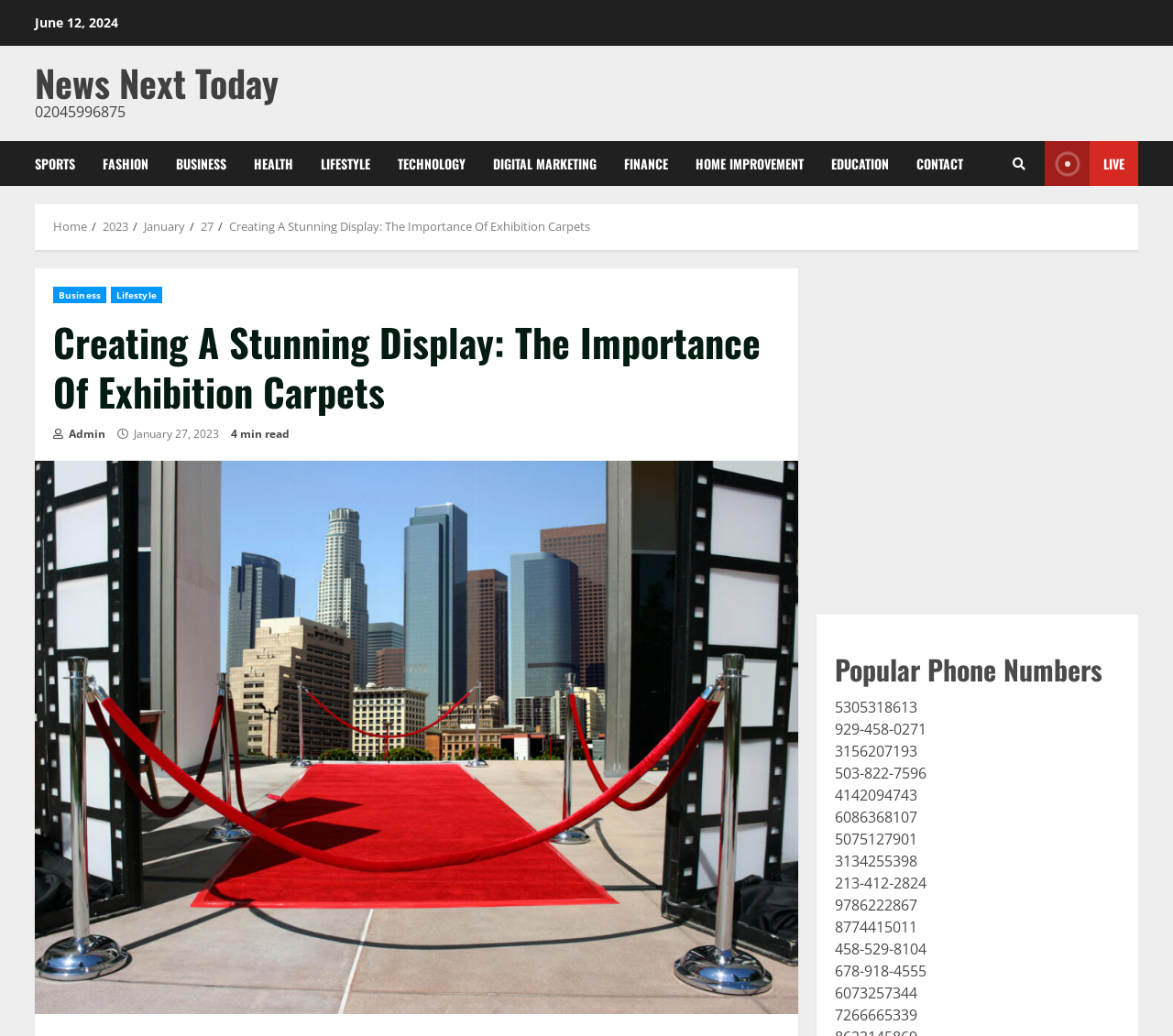Pinpoint the bounding box coordinates of the clickable element needed to complete the instruction: "Click on the 'LIVE' link". The coordinates should be provided as four float numbers between 0 and 1: [left, top, right, bottom].

[0.891, 0.136, 0.97, 0.179]